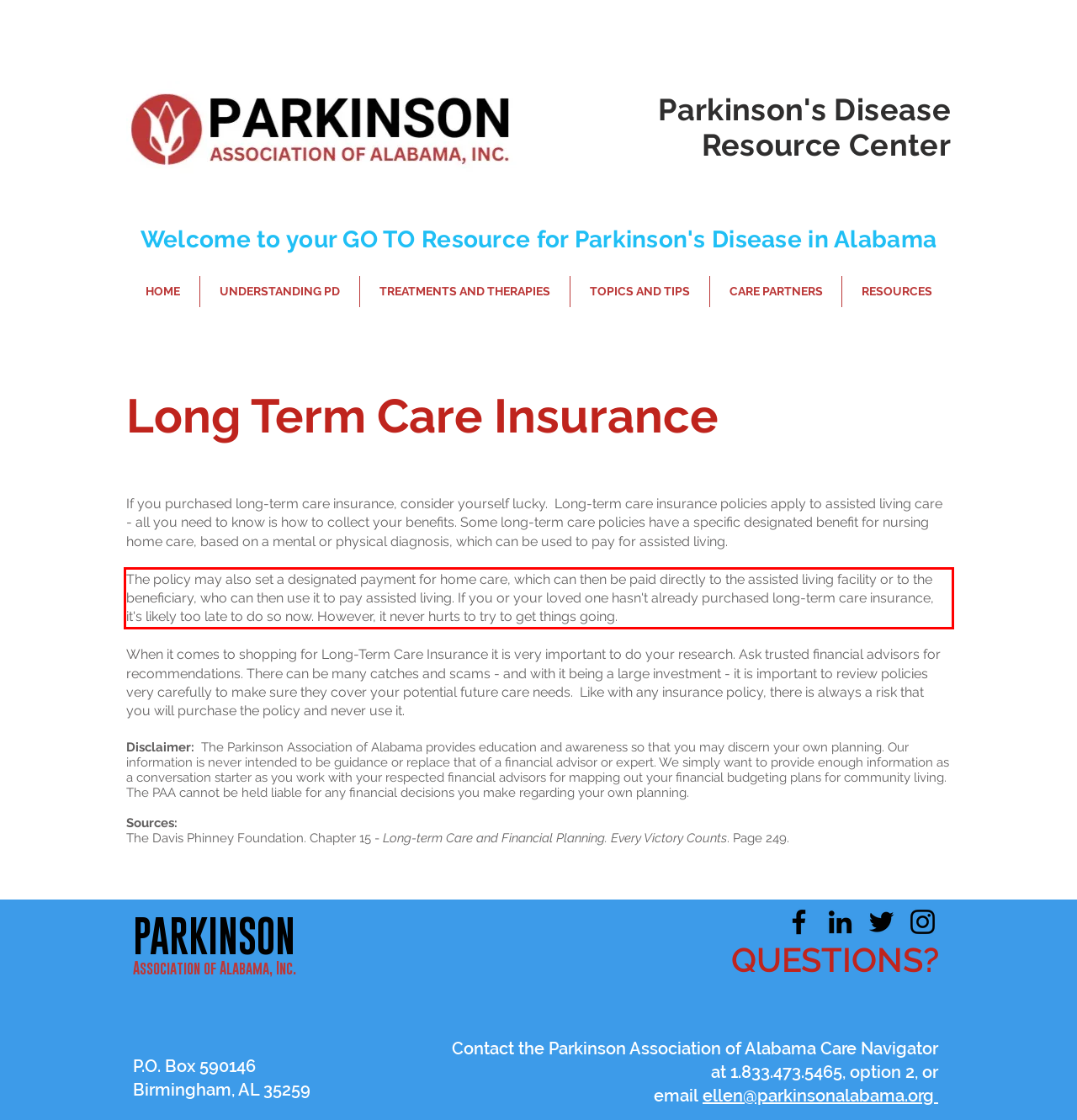Analyze the webpage screenshot and use OCR to recognize the text content in the red bounding box.

The policy may also set a designated payment for home care, which can then be paid directly to the assisted living facility or to the beneficiary, who can then use it to pay assisted living. If you or your loved one hasn't already purchased long-term care insurance, it's likely too late to do so now. However, it never hurts to try to get things going.